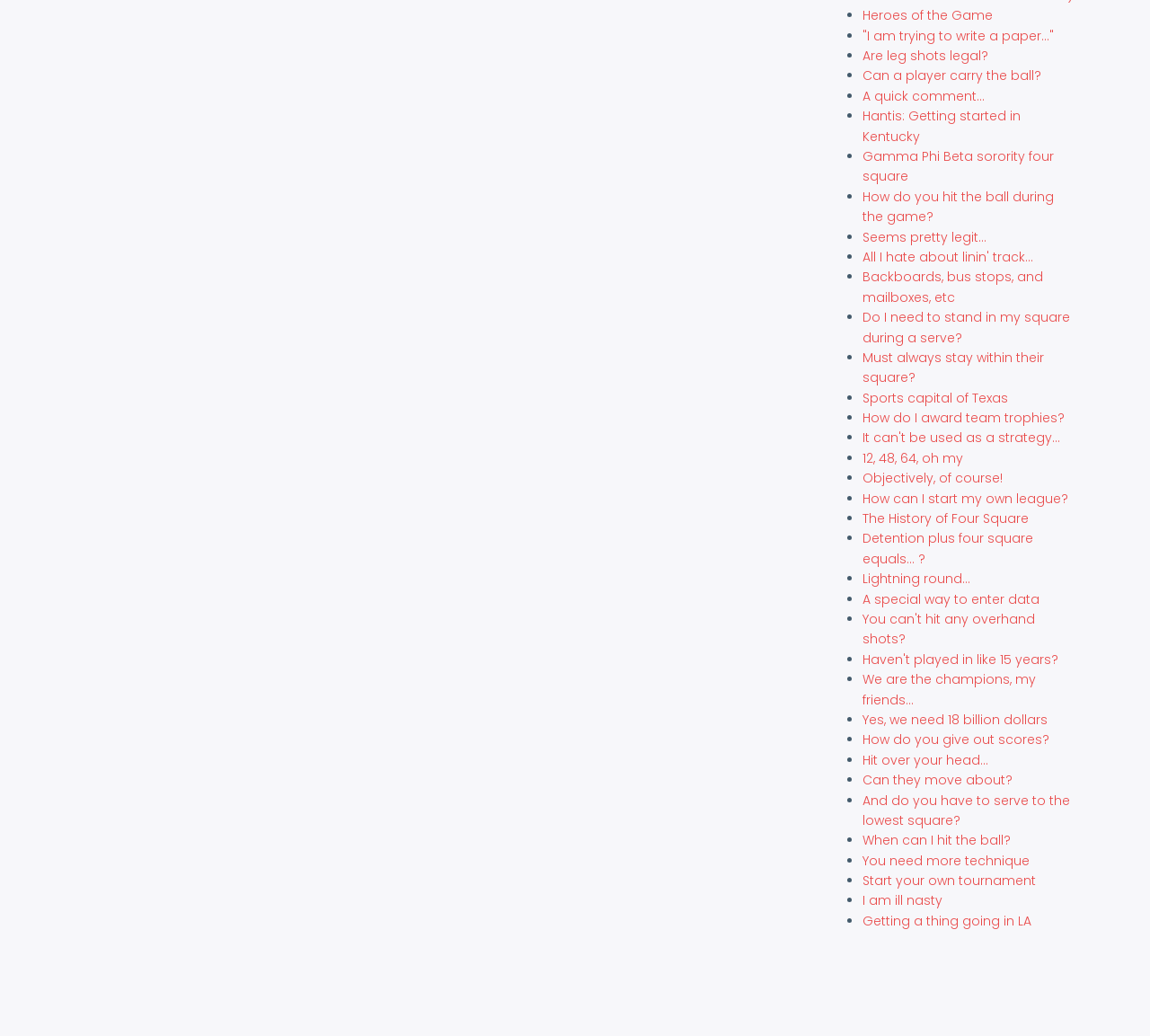Respond with a single word or phrase to the following question: How many links are on the webpage?

50